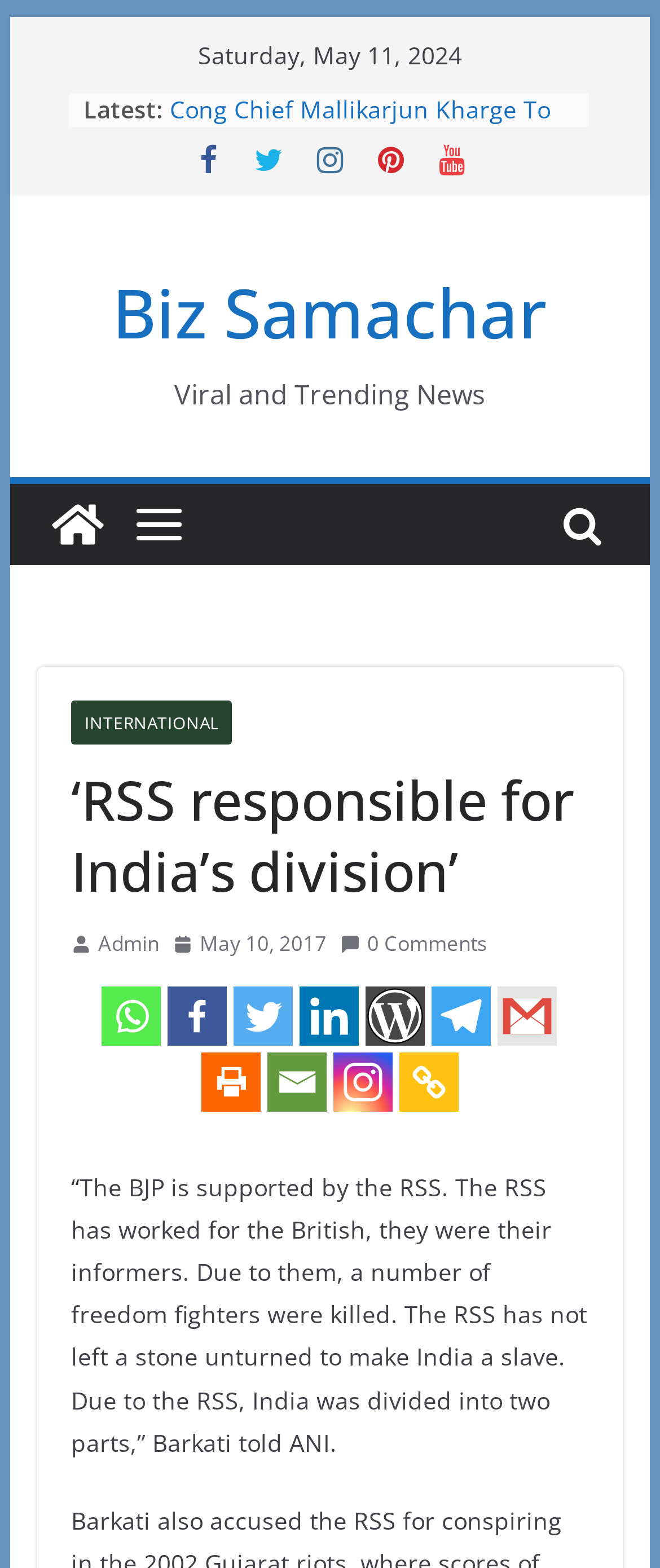Identify and provide the title of the webpage.

‘RSS responsible for India’s division’